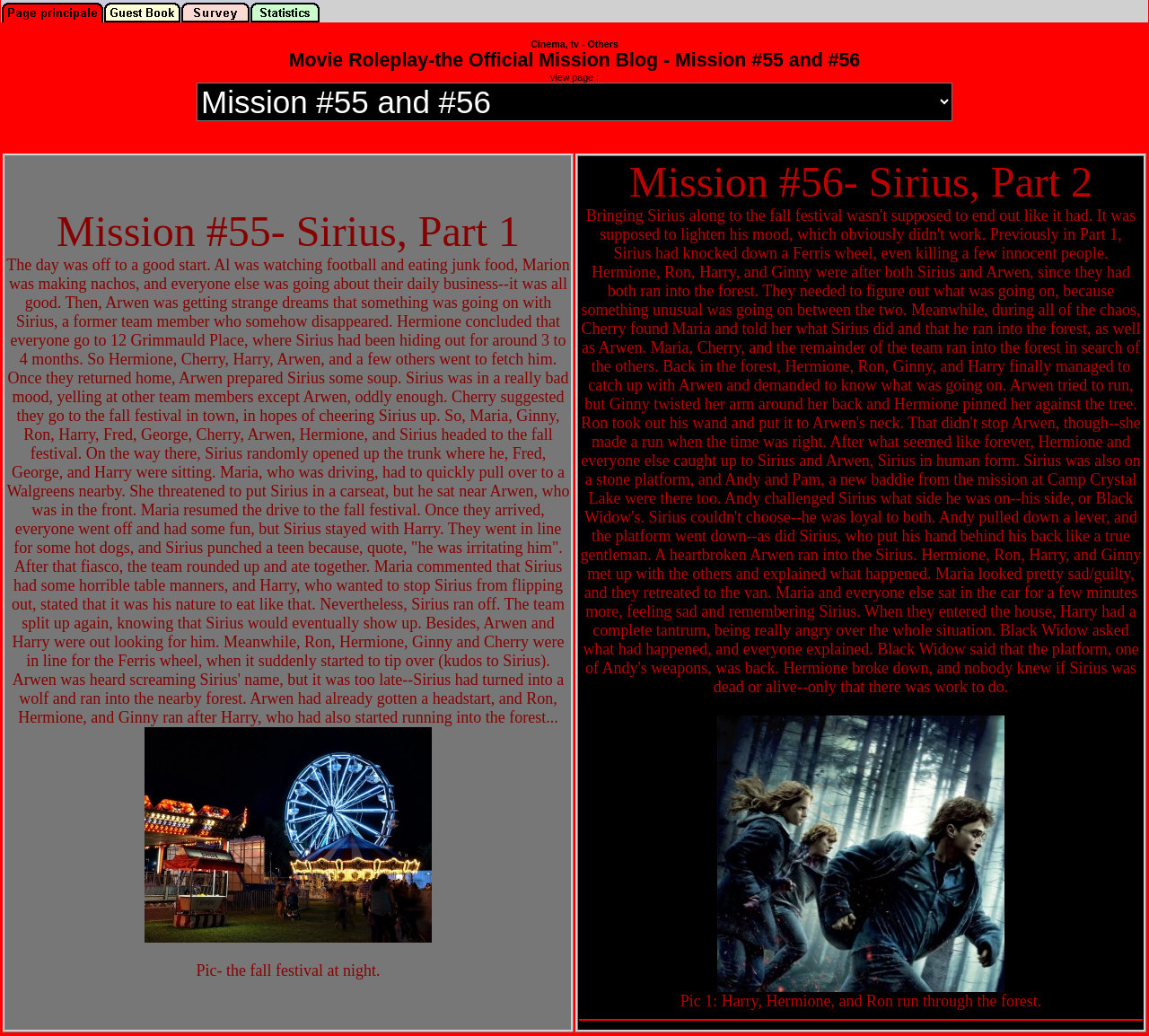What is the title of the blog?
Refer to the image and respond with a one-word or short-phrase answer.

Movie Roleplay-the Official Mission Blog